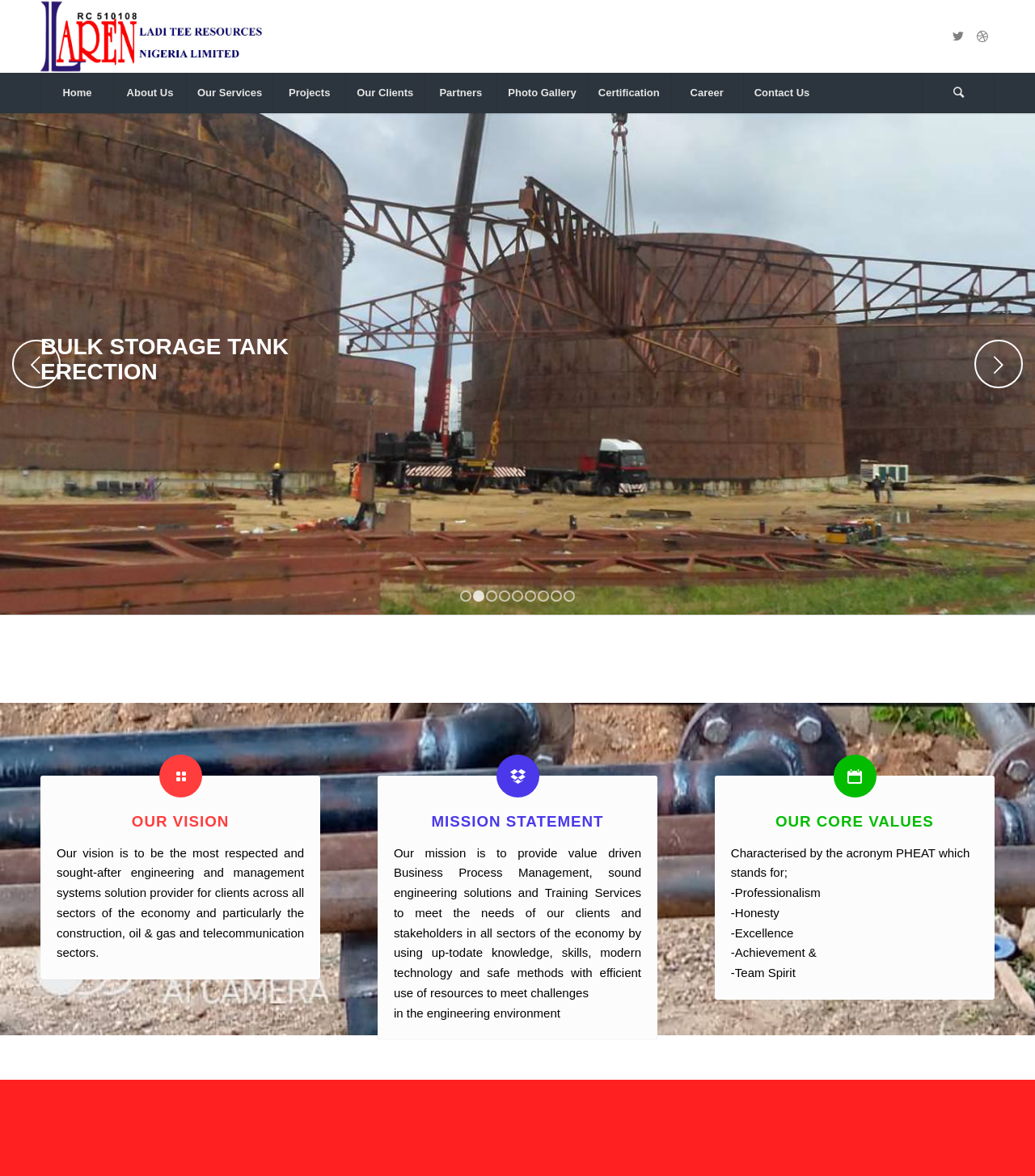Pinpoint the bounding box coordinates of the element you need to click to execute the following instruction: "Click on Home". The bounding box should be represented by four float numbers between 0 and 1, in the format [left, top, right, bottom].

[0.039, 0.062, 0.109, 0.096]